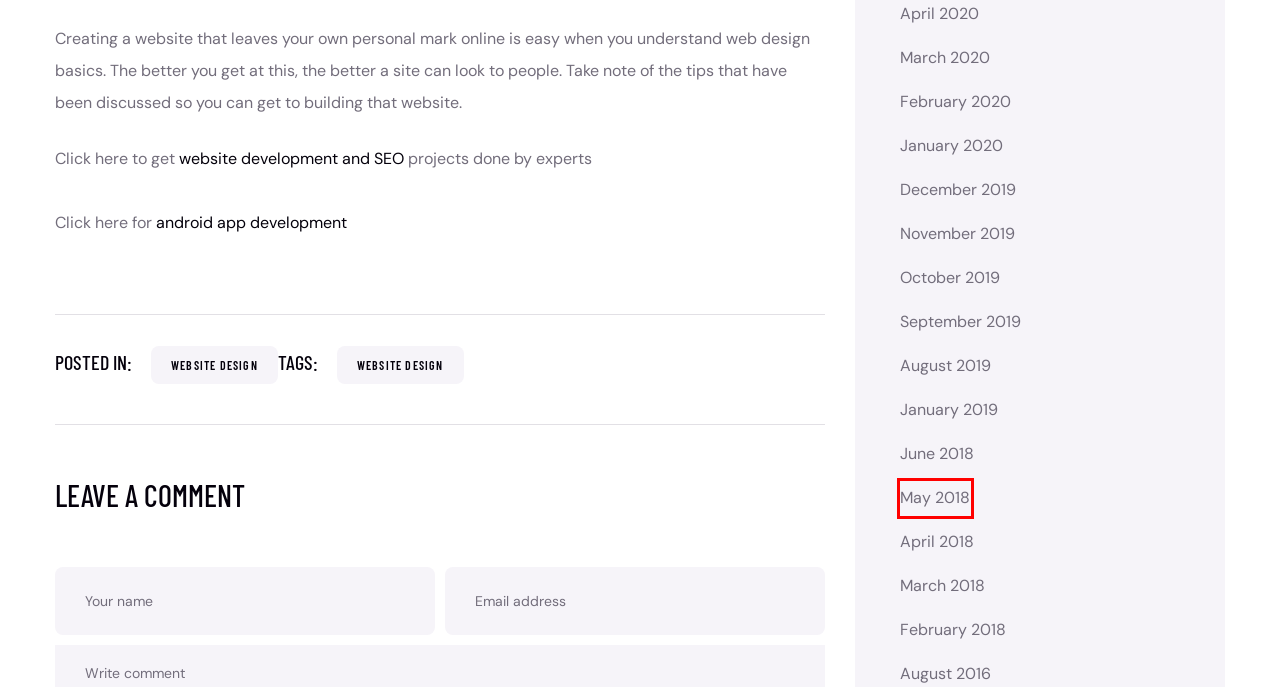Observe the provided screenshot of a webpage with a red bounding box around a specific UI element. Choose the webpage description that best fits the new webpage after you click on the highlighted element. These are your options:
A. January 2020 – Web And SEO Agency
B. March 2018 – Web And SEO Agency
C. May 2018 – Web And SEO Agency
D. November 2019 – Web And SEO Agency
E. Website Design – Web And SEO Agency
F. December 2019 – Web And SEO Agency
G. April 2018 – Web And SEO Agency
H. August 2019 – Web And SEO Agency

C